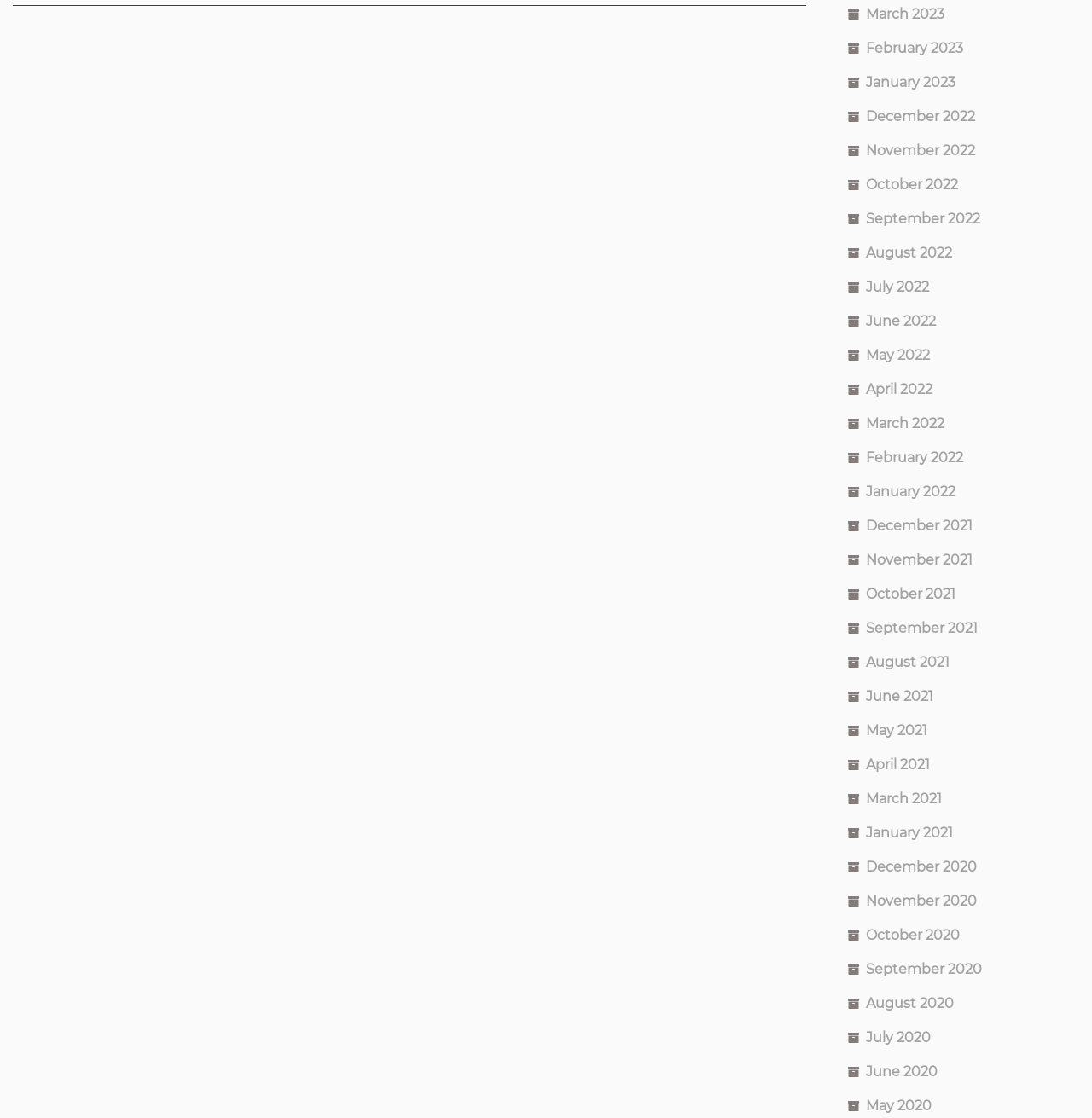Could you specify the bounding box coordinates for the clickable section to complete the following instruction: "Go to January 2022"?

[0.793, 0.433, 0.875, 0.447]